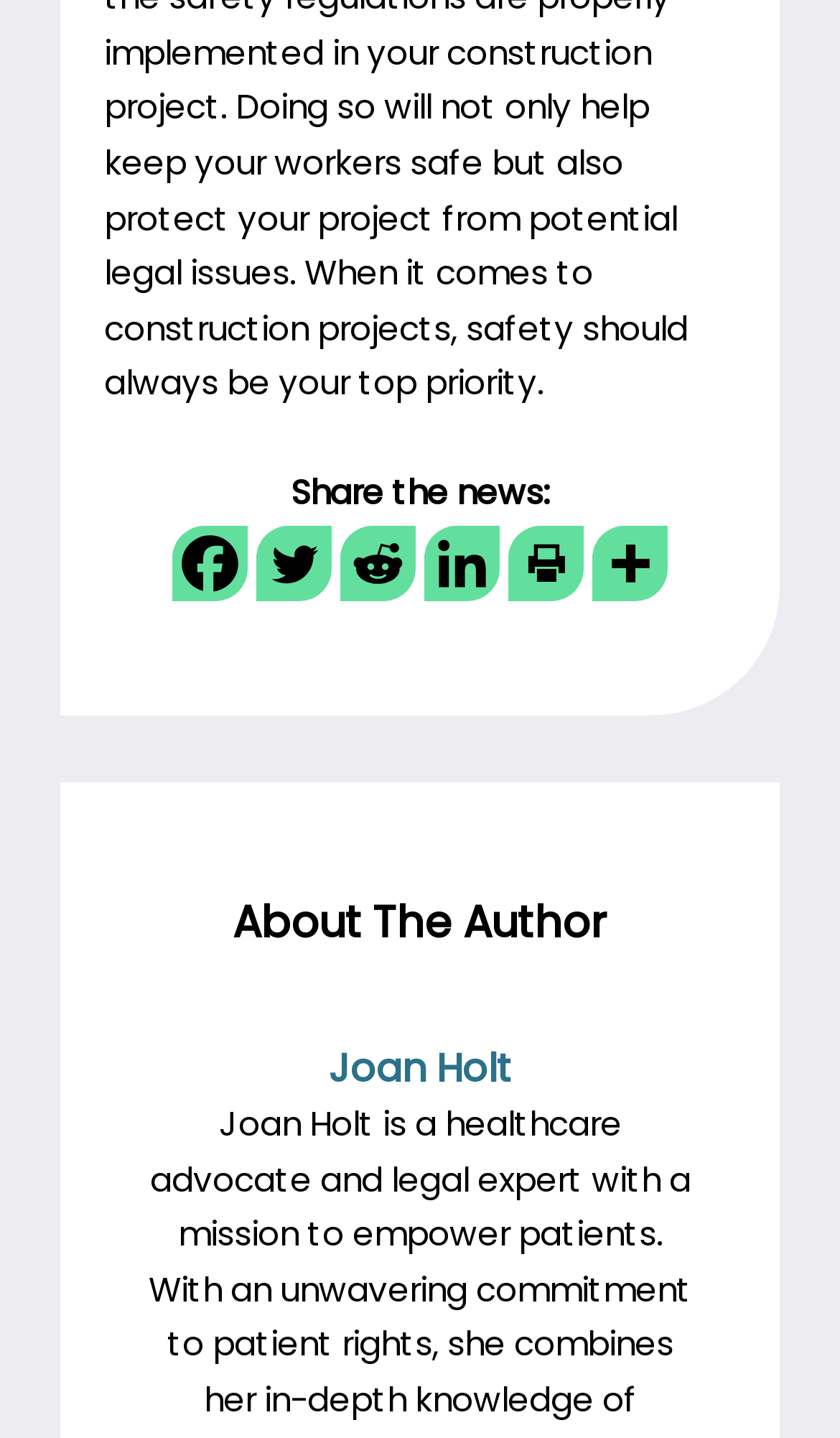Please find the bounding box coordinates of the section that needs to be clicked to achieve this instruction: "Read about the author".

[0.164, 0.619, 0.836, 0.664]